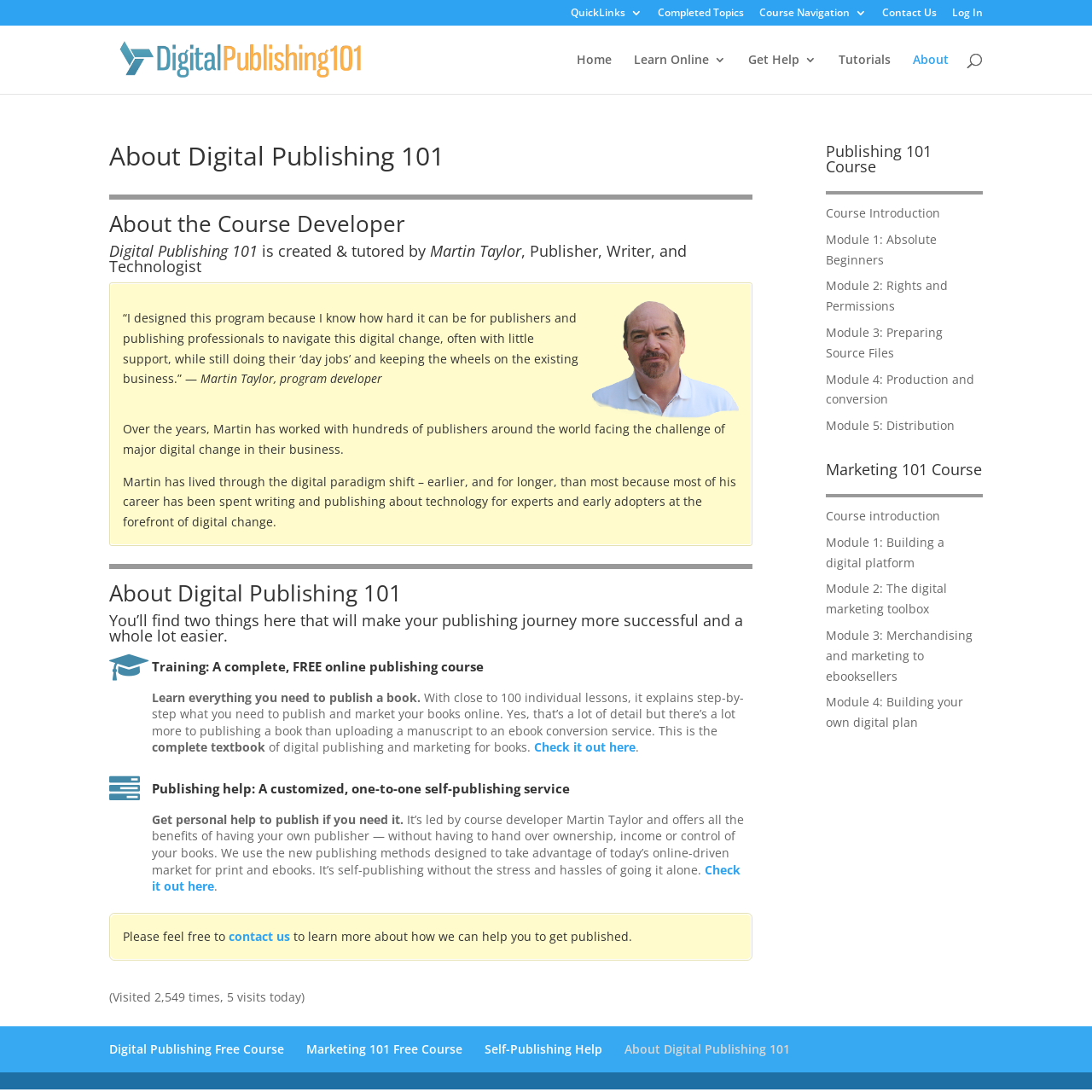Highlight the bounding box coordinates of the region I should click on to meet the following instruction: "Explore sections".

None